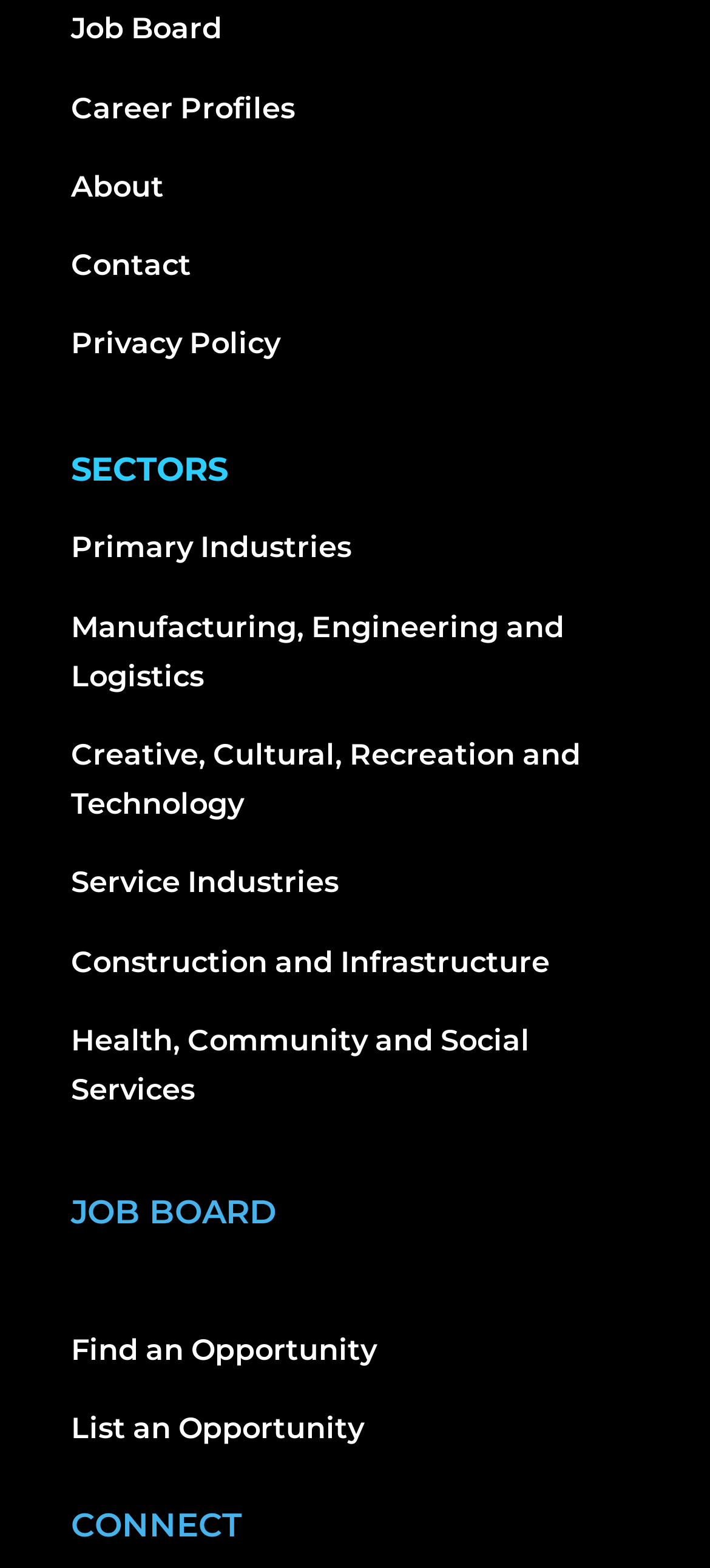Identify the bounding box of the UI component described as: "About".

[0.1, 0.108, 0.231, 0.13]